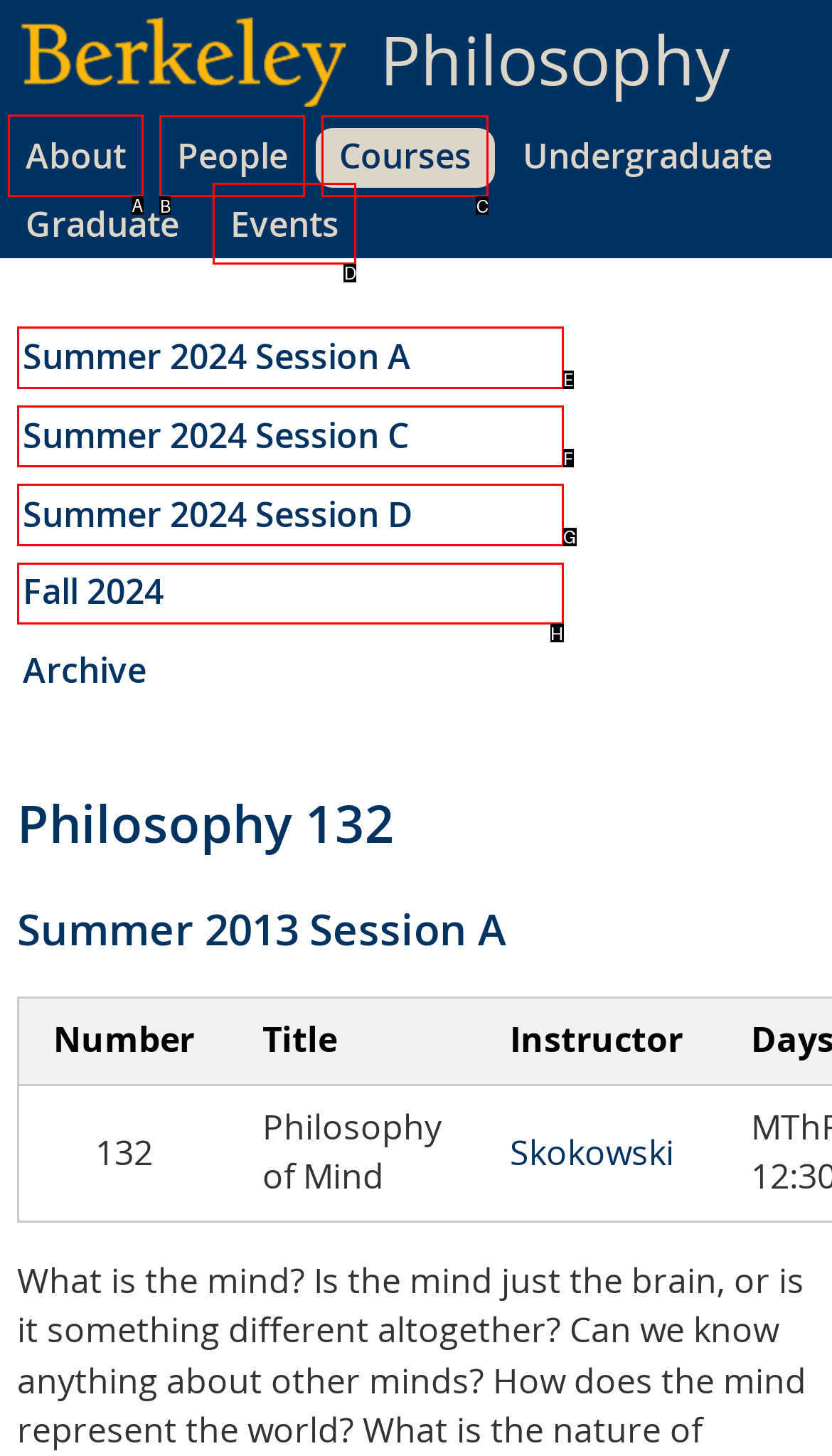Which lettered option should be clicked to perform the following task: click the About link
Respond with the letter of the appropriate option.

A